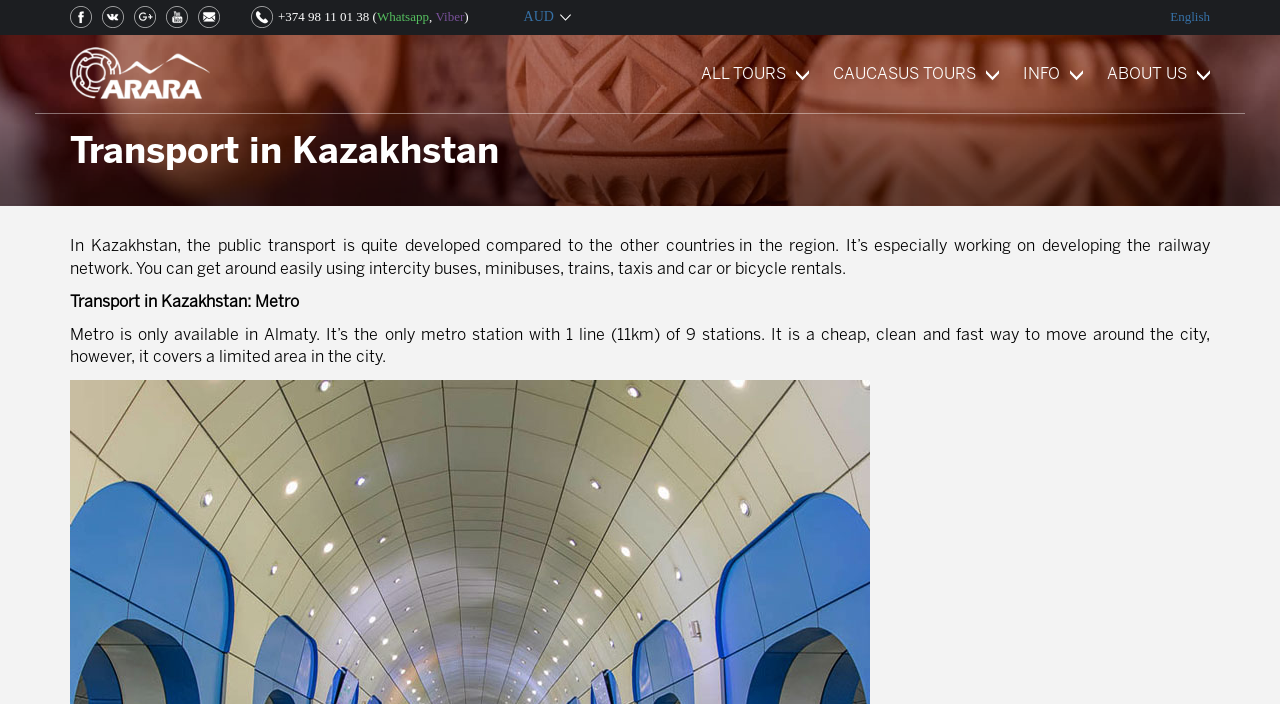Locate the bounding box coordinates of the area you need to click to fulfill this instruction: 'view student spotlight'. The coordinates must be in the form of four float numbers ranging from 0 to 1: [left, top, right, bottom].

None